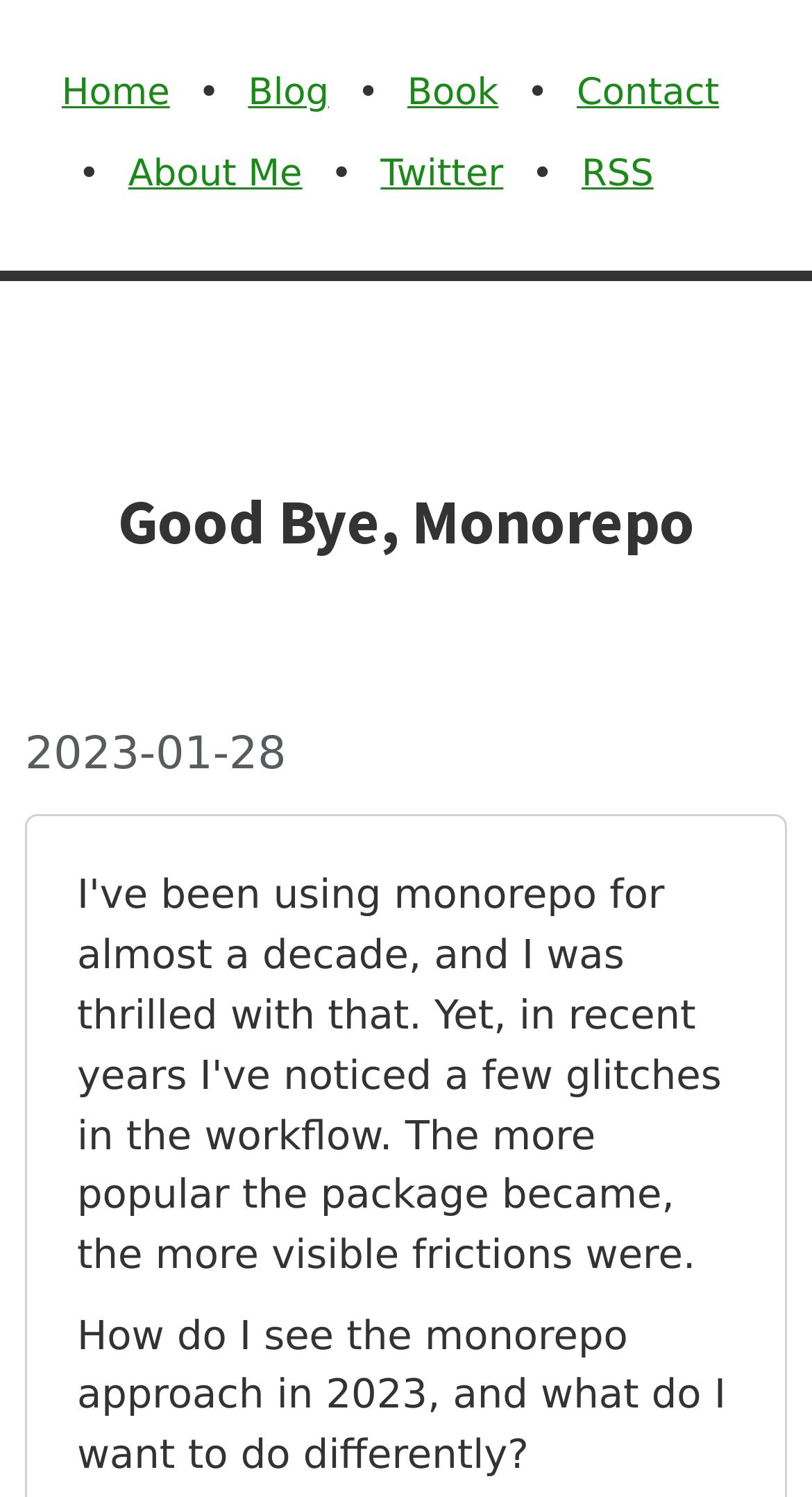Please give a one-word or short phrase response to the following question: 
What is the author's current stance on monorepo?

Negative